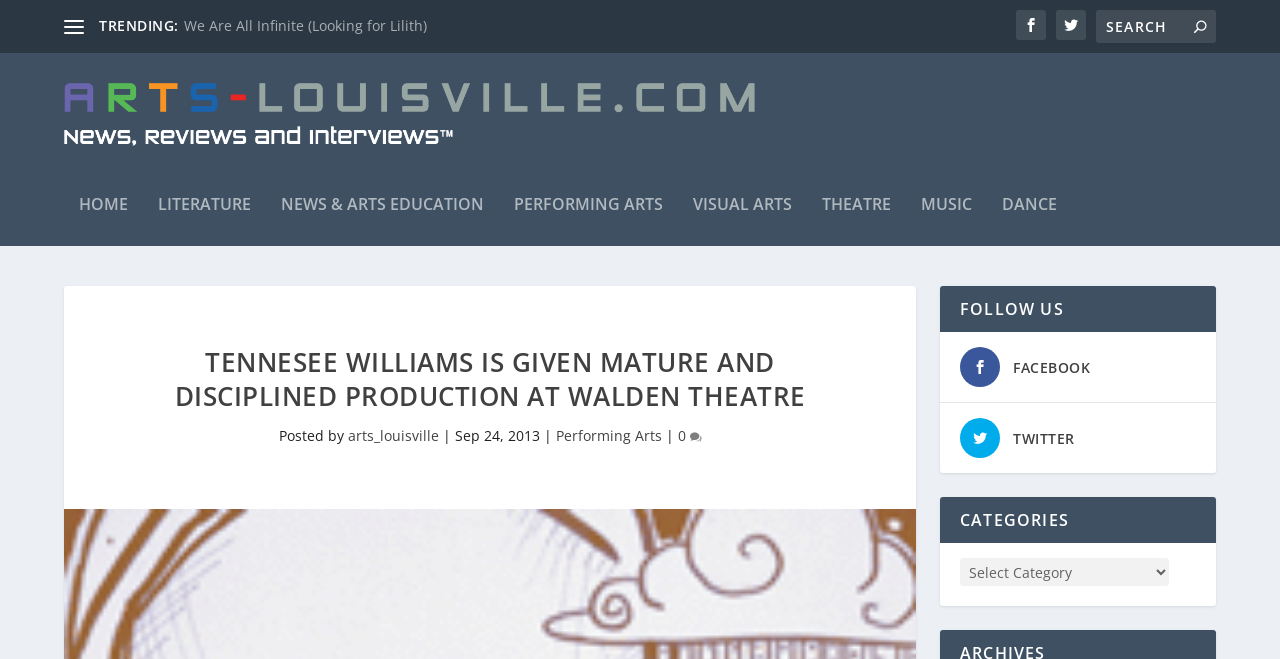Identify the bounding box coordinates of the clickable region necessary to fulfill the following instruction: "Go to HOME page". The bounding box coordinates should be four float numbers between 0 and 1, i.e., [left, top, right, bottom].

[0.062, 0.269, 0.1, 0.375]